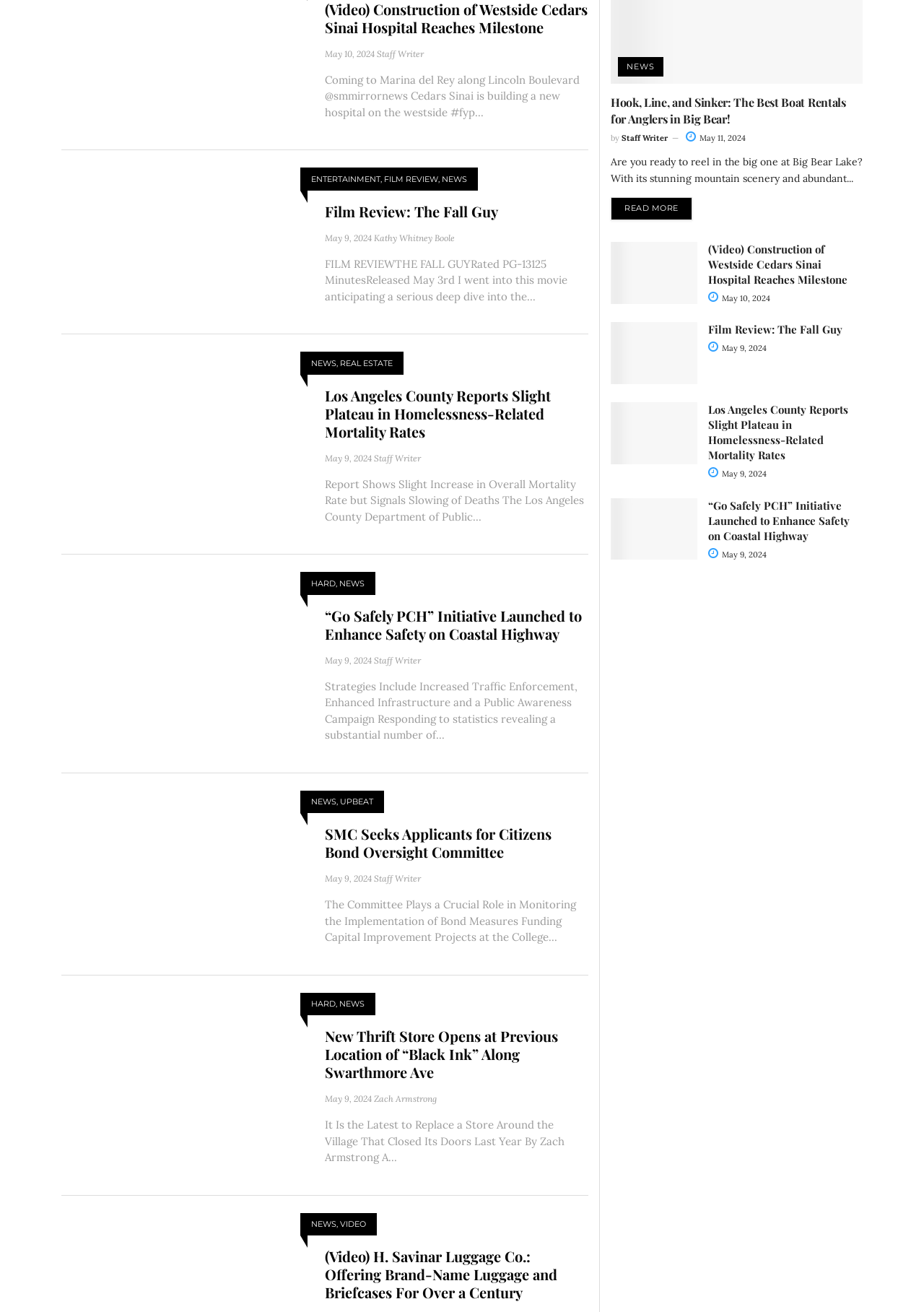Who is the author of the article 'Film Review: The Fall Guy'?
Using the visual information, answer the question in a single word or phrase.

Staff Writer